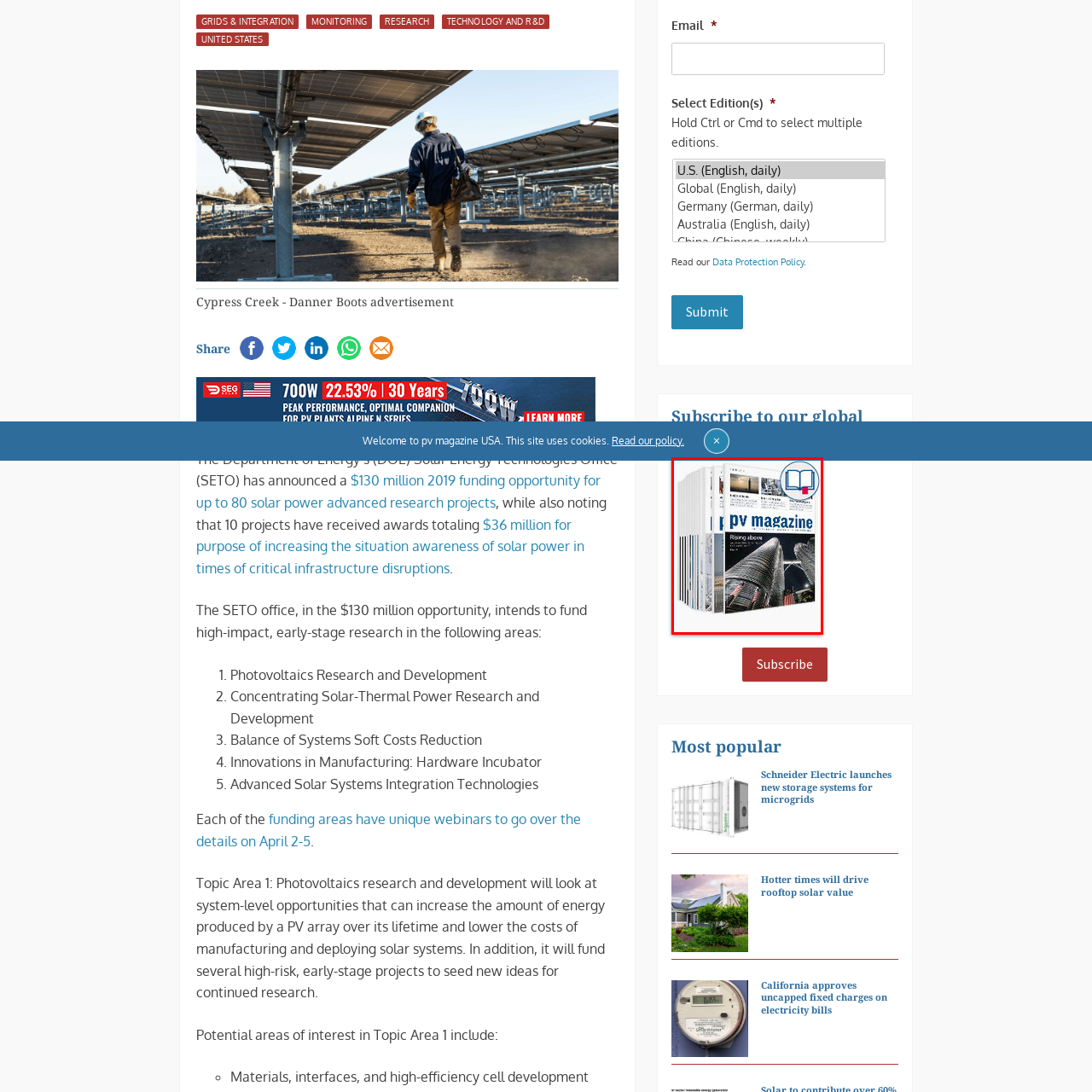What phrase is displayed on the cover of the magazine?
Focus on the section of the image outlined in red and give a thorough answer to the question.

The phrase 'Rising above' is displayed on the cover of the magazine, suggesting themes of innovation and growth within the solar industry.